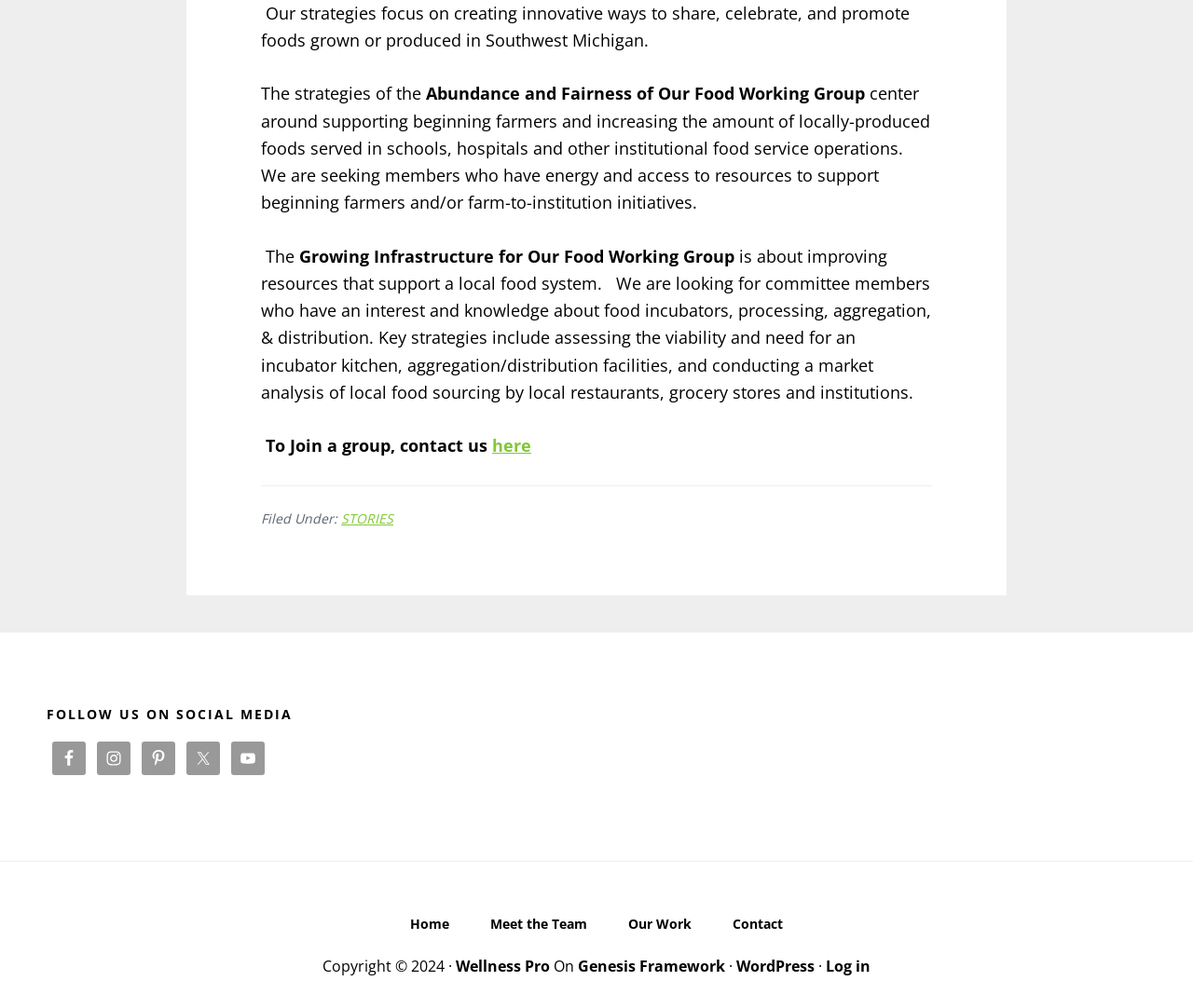Locate the bounding box coordinates of the element I should click to achieve the following instruction: "Follow on Facebook".

[0.044, 0.736, 0.072, 0.769]